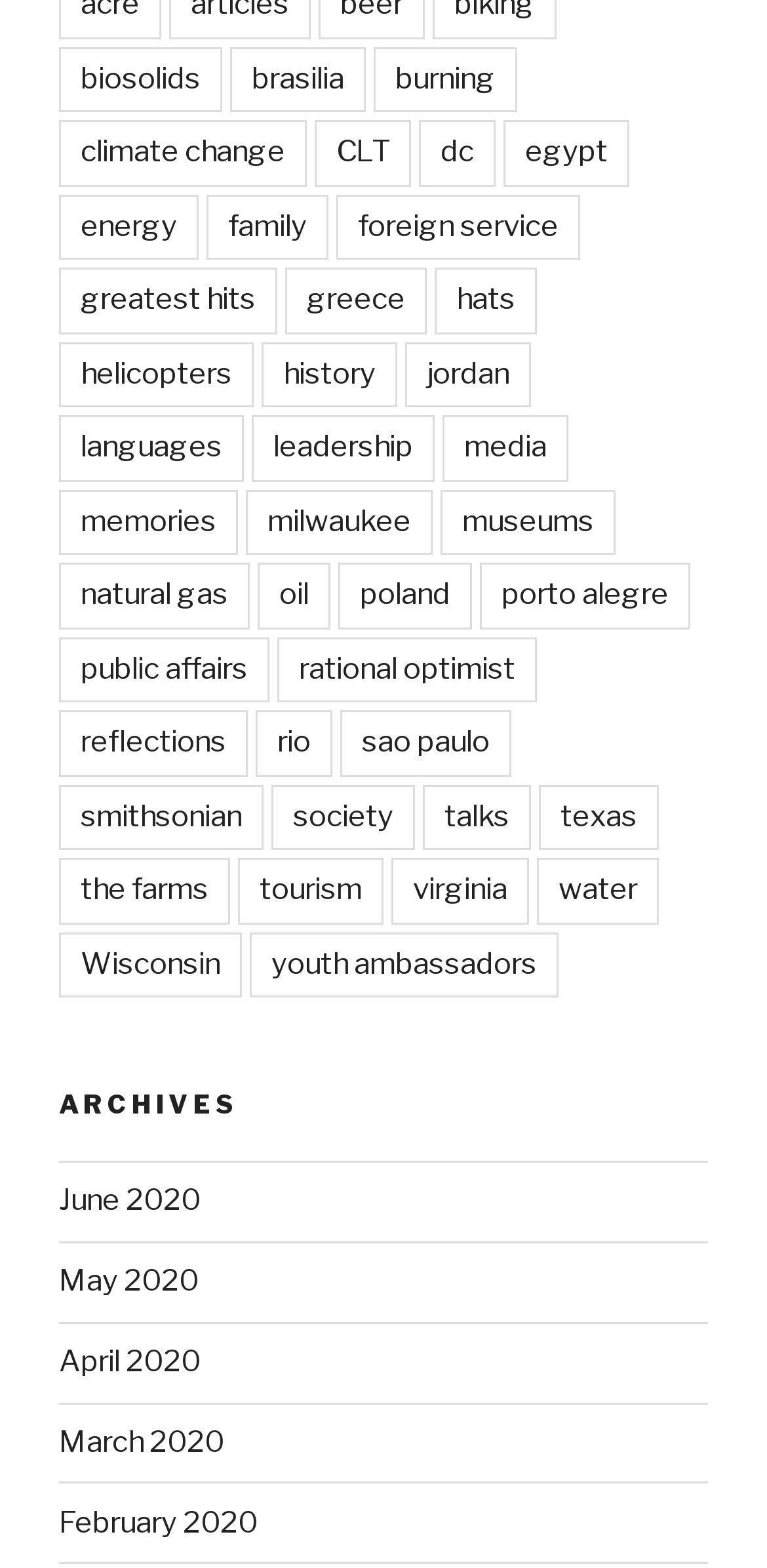What is the first link on the webpage?
Based on the image, respond with a single word or phrase.

biosolids